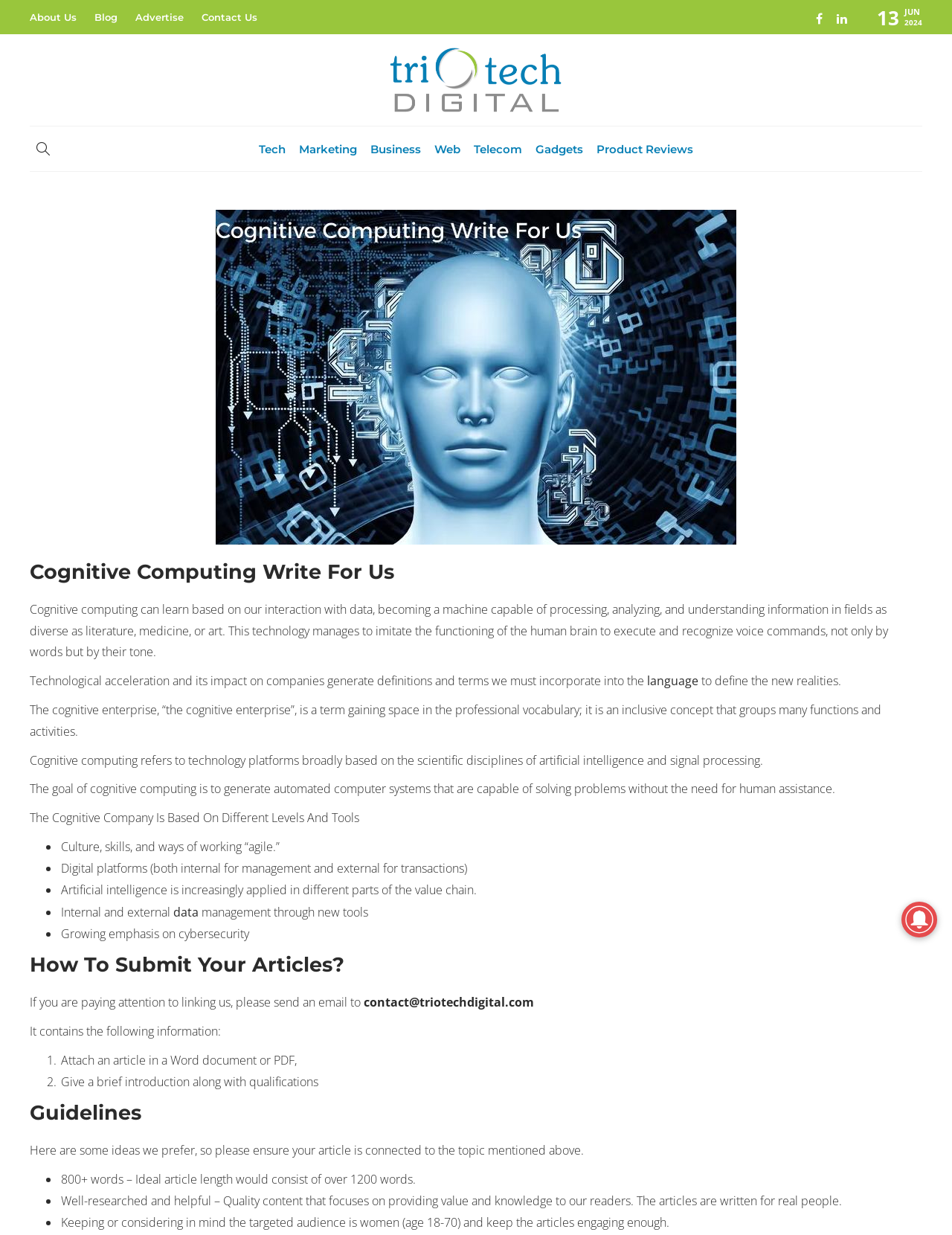Give a one-word or one-phrase response to the question:
How many words should an ideal article consist of?

Over 1200 words